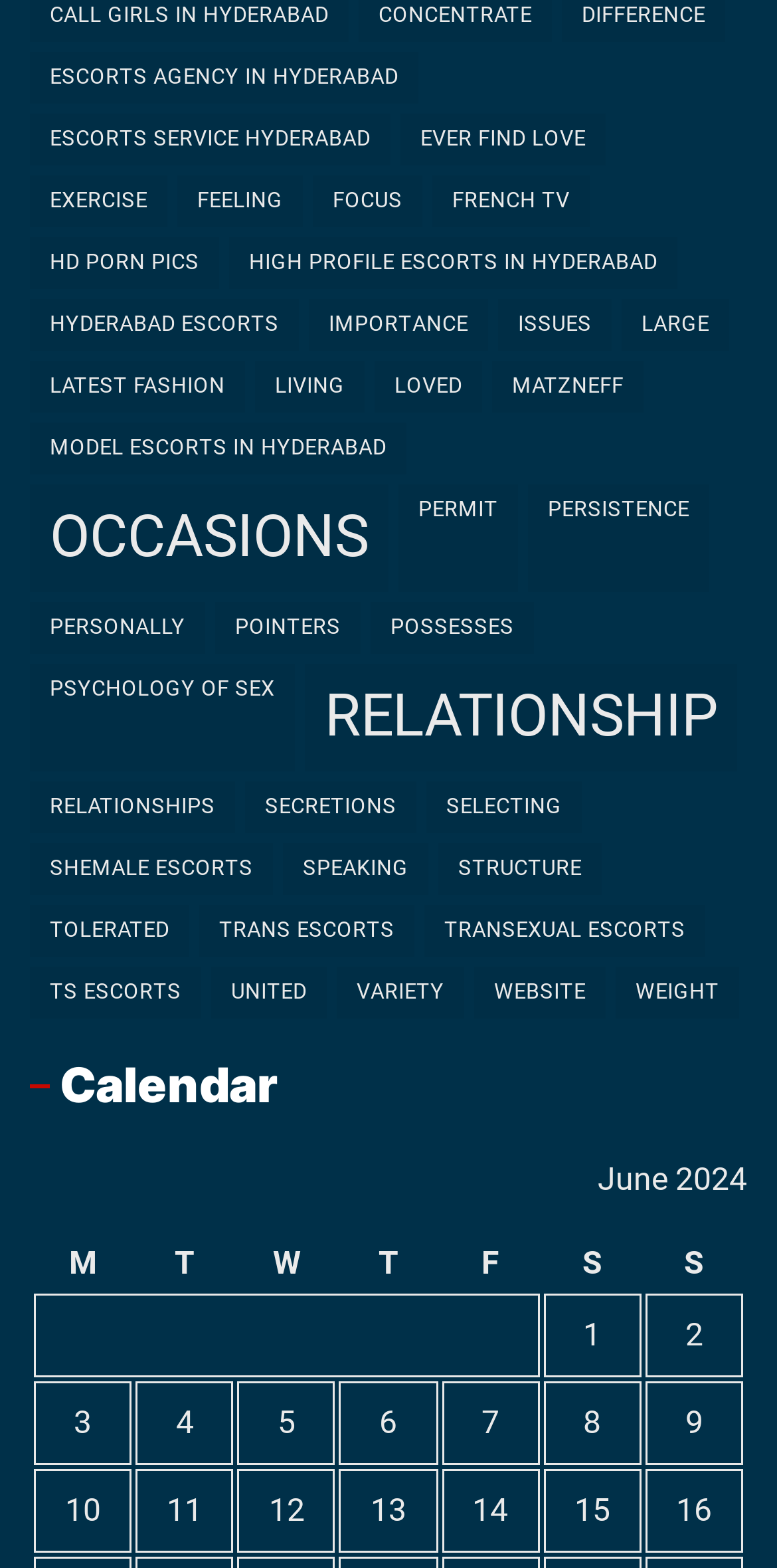Identify the bounding box coordinates of the element that should be clicked to fulfill this task: "Explore Psychology of Sex". The coordinates should be provided as four float numbers between 0 and 1, i.e., [left, top, right, bottom].

[0.038, 0.423, 0.379, 0.492]